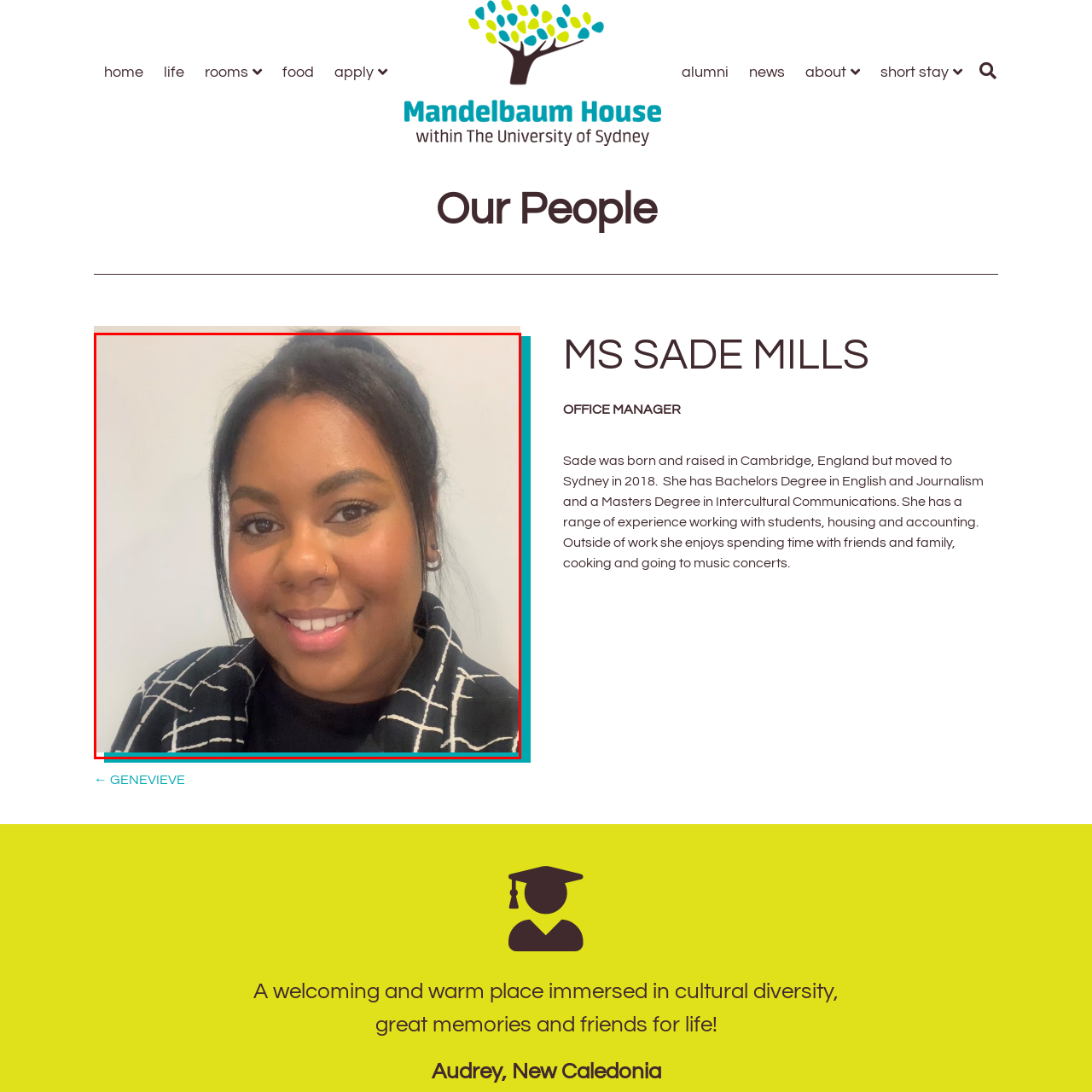What pattern is on Sade Mills' outfit?
Inspect the image within the red bounding box and answer concisely using one word or a short phrase.

Checkered